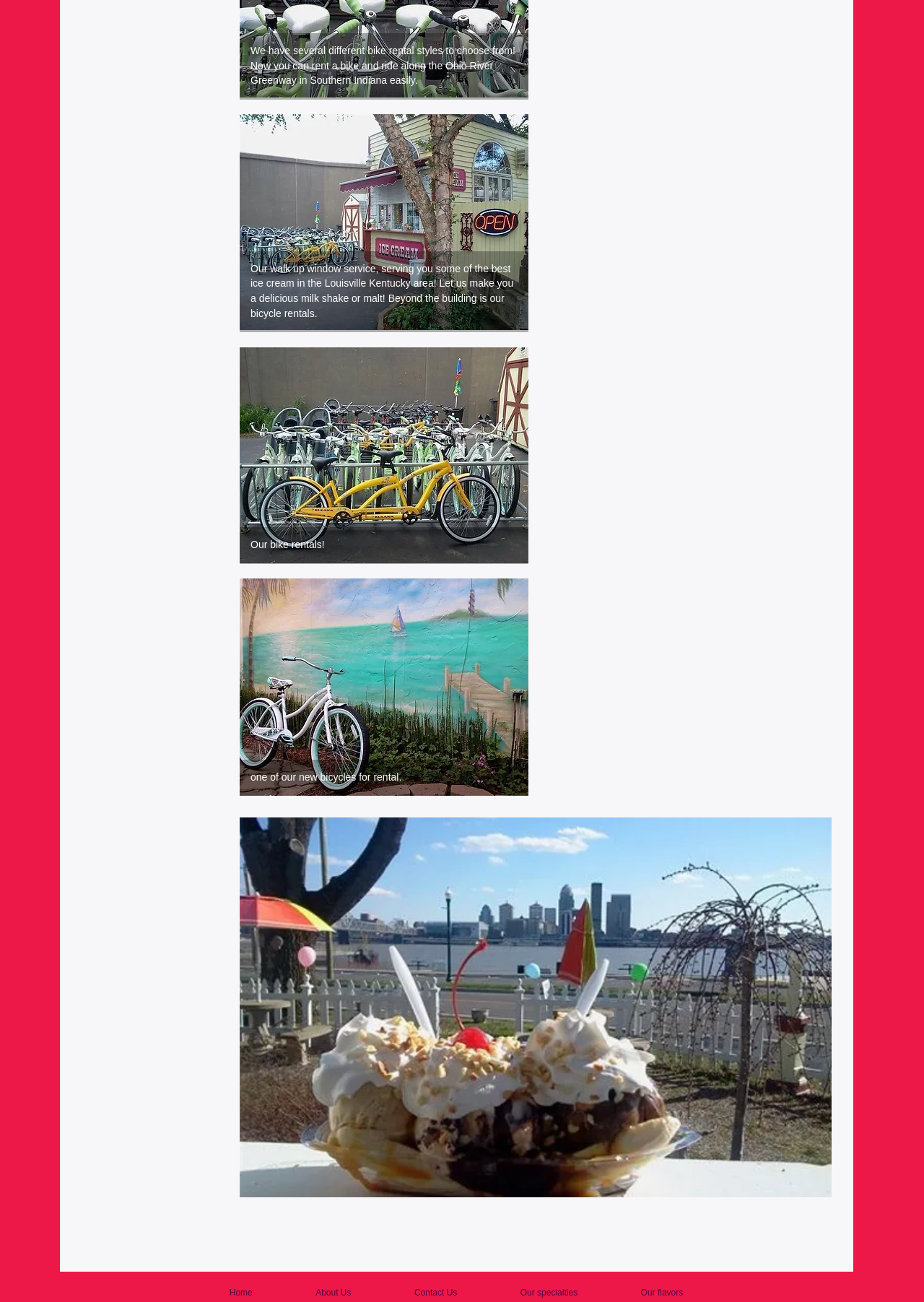Using the element description: "aria-describedby="describedby_item-current-0-comp-lep9pc4n"", determine the bounding box coordinates for the specified UI element. The coordinates should be four float numbers between 0 and 1, [left, top, right, bottom].

[0.259, 0.628, 0.9, 0.92]